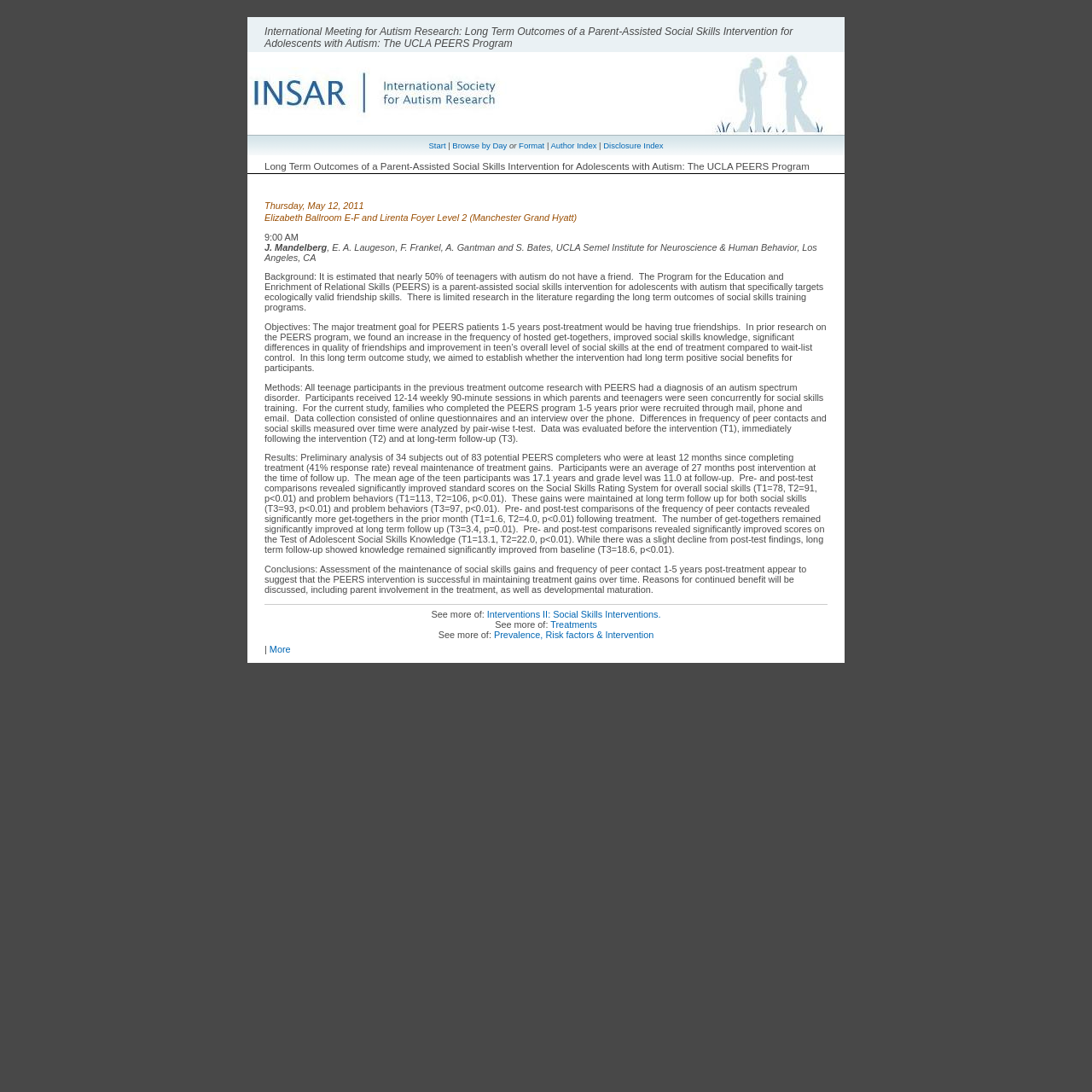Please identify the bounding box coordinates for the region that you need to click to follow this instruction: "Browse by Day".

[0.414, 0.129, 0.464, 0.138]